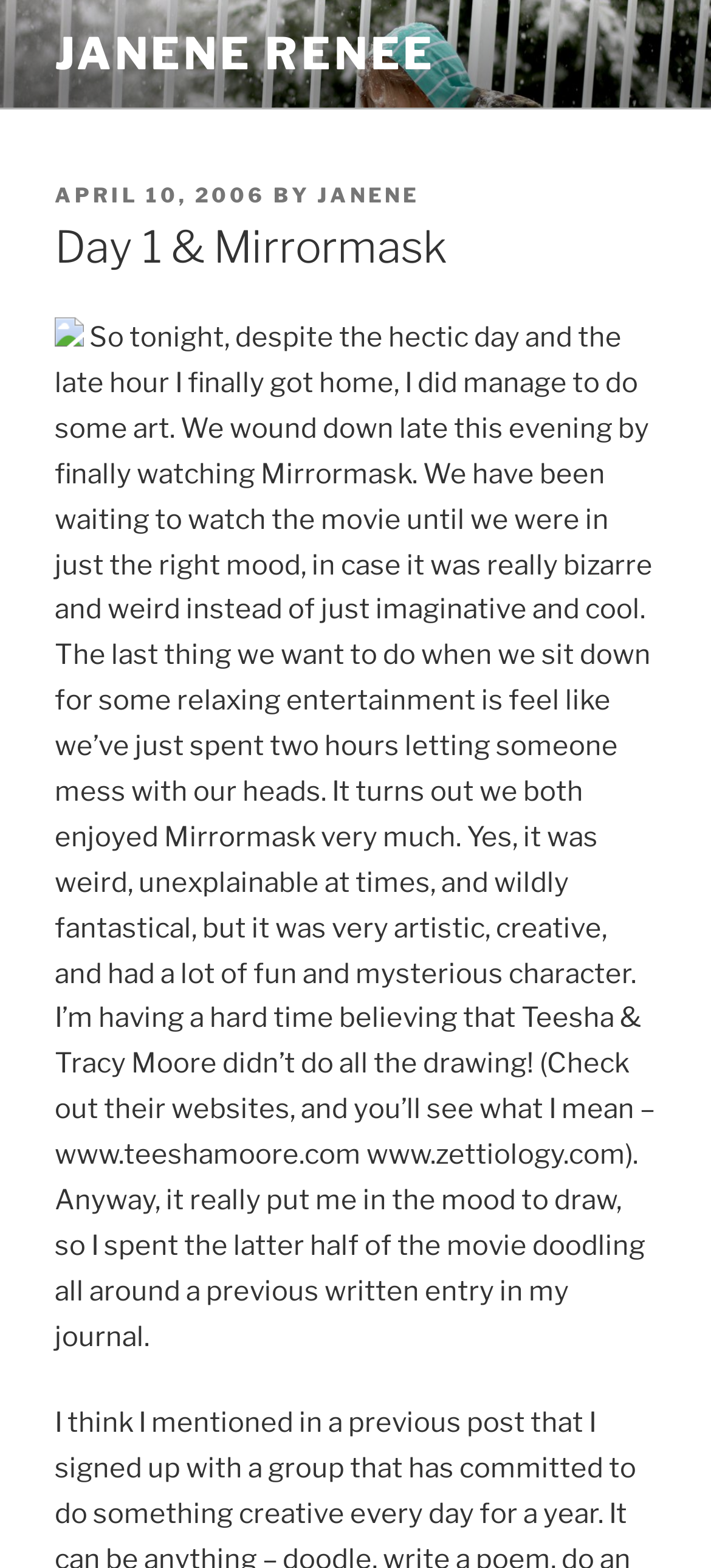Reply to the question with a single word or phrase:
What is the author doing during the latter half of the movie?

doodling